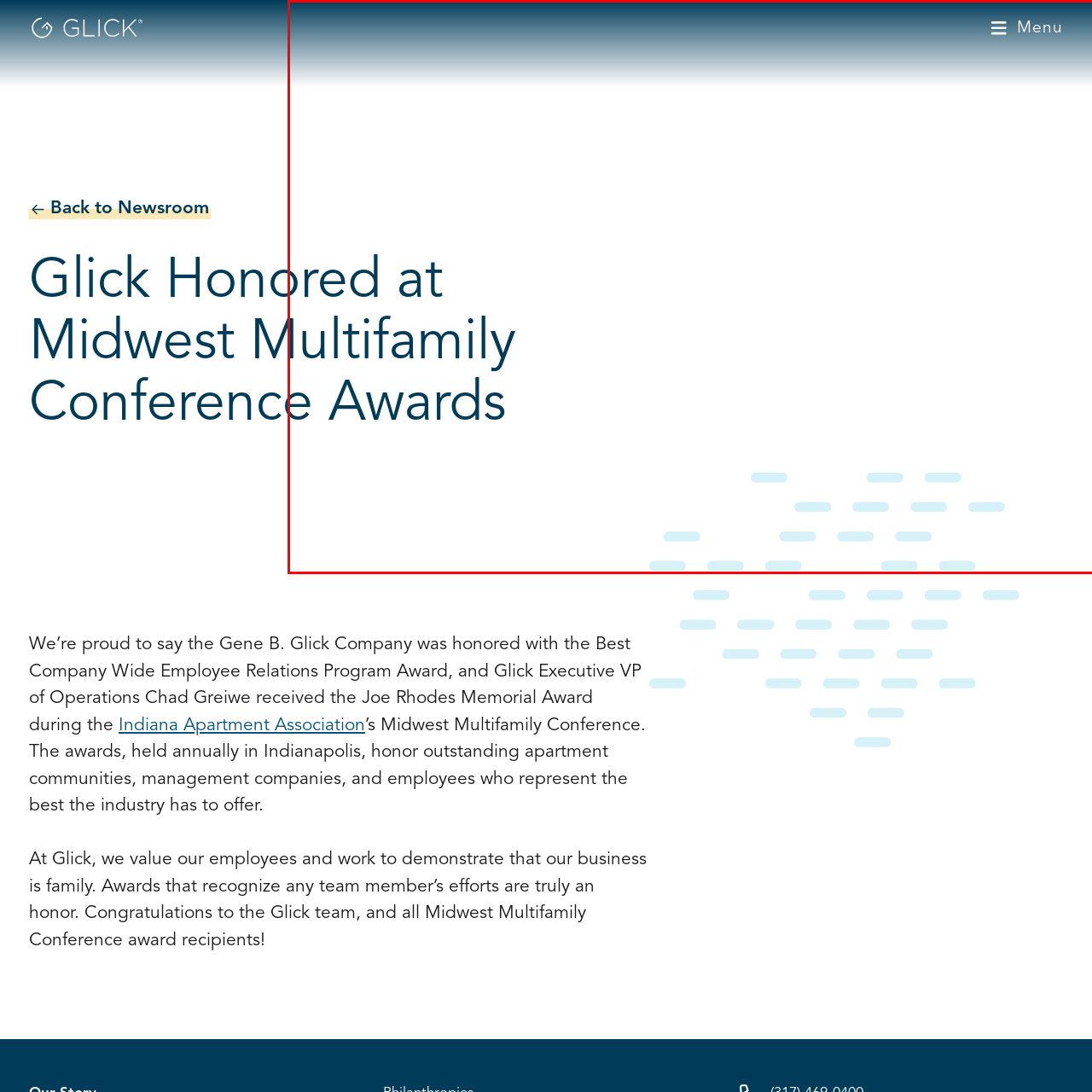Please look at the image highlighted by the red box, What is the purpose of the icon in the upper right corner?
 Provide your answer using a single word or phrase.

Navigation